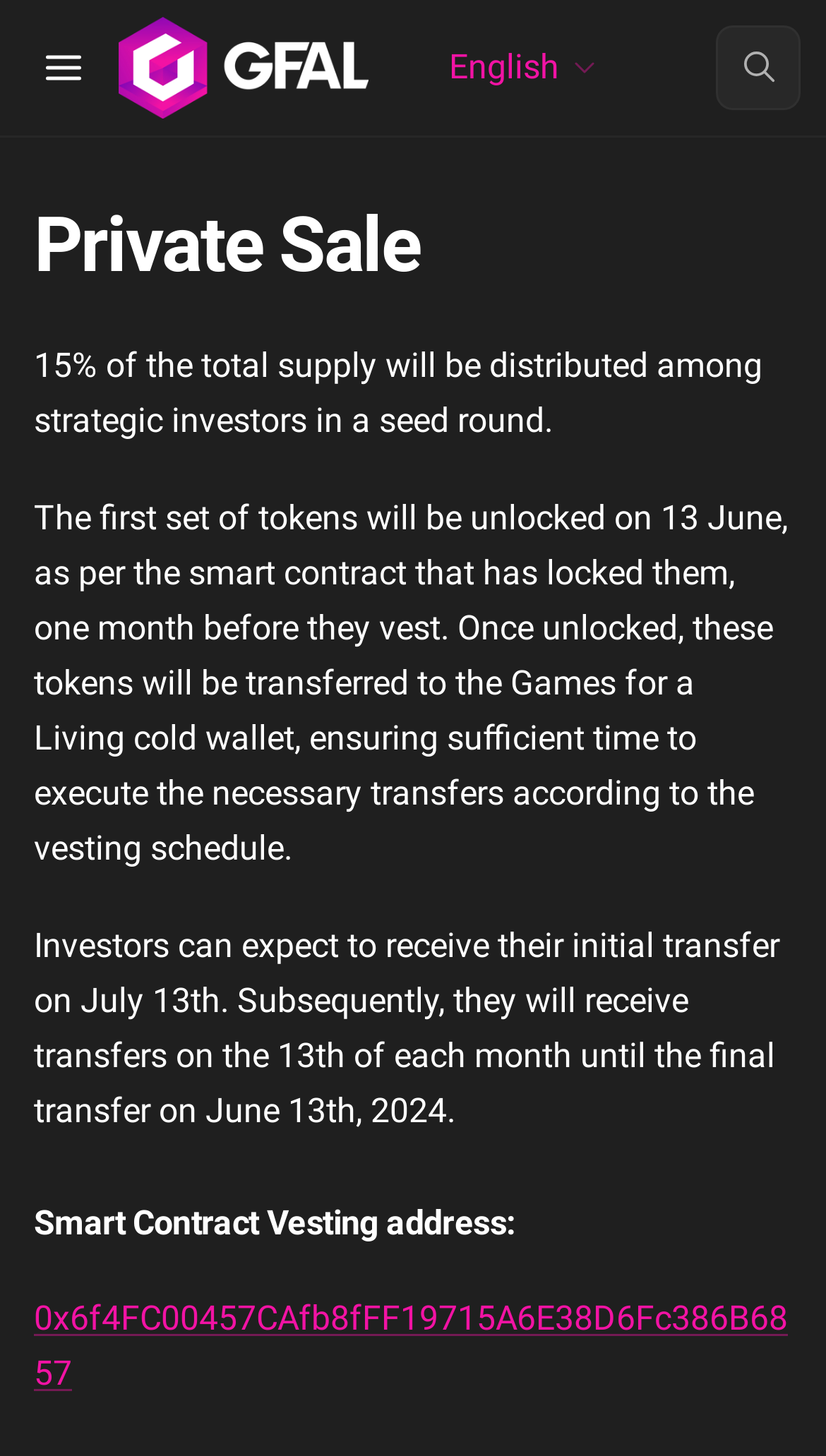Based on what you see in the screenshot, provide a thorough answer to this question: What is the language of the webpage?

The language of the webpage is English, which is indicated by the 'English' text with a popup menu, suggesting that the user can change the language.